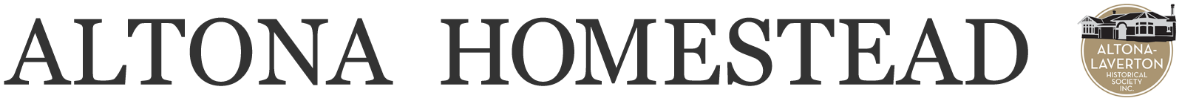What is the purpose of the Altona Homestead?
Based on the image, provide a one-word or brief-phrase response.

Preserving local history and heritage